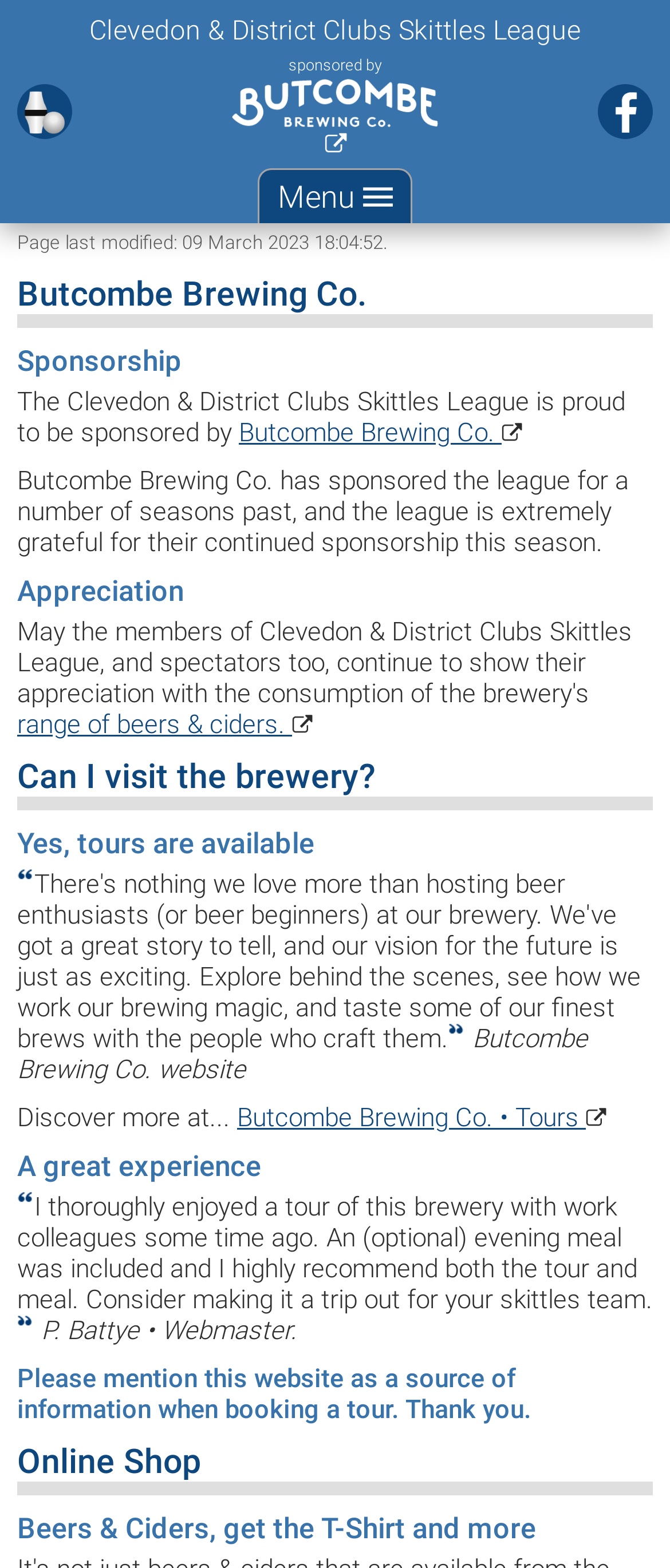Can you extract the headline from the webpage for me?

Clevedon & District Clubs Skittles League